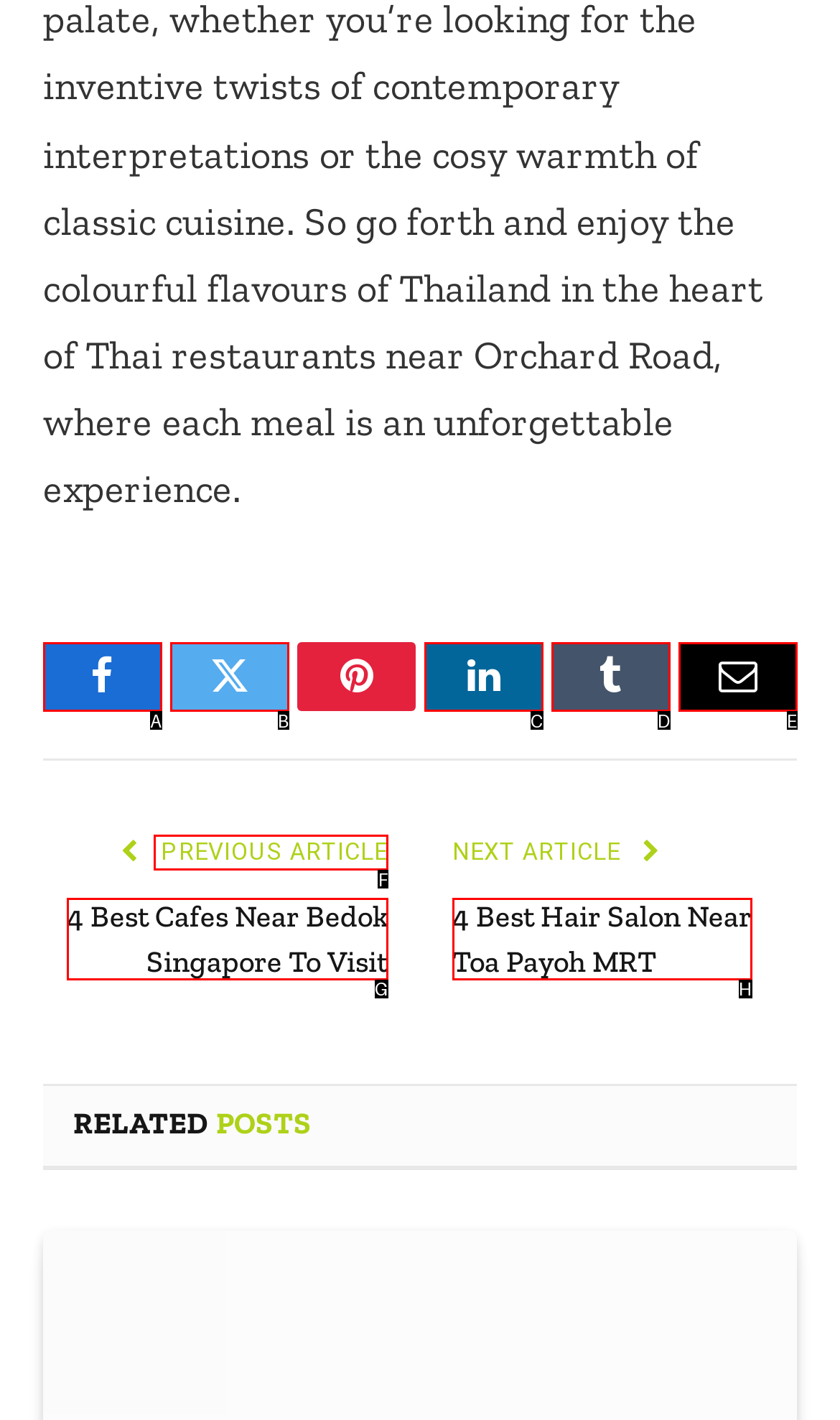Tell me which one HTML element I should click to complete this task: Read the previous article Answer with the option's letter from the given choices directly.

F